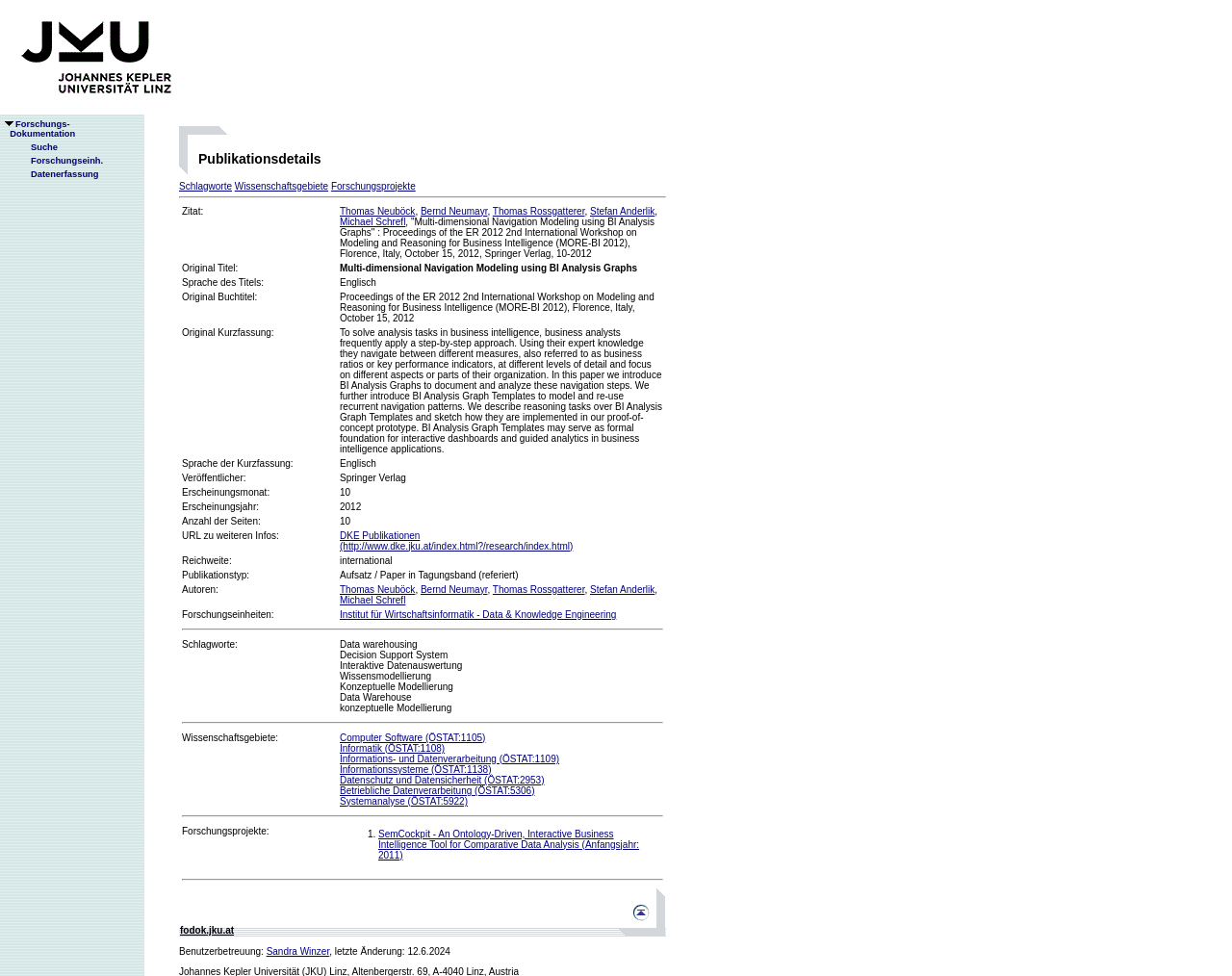From the webpage screenshot, identify the region described by Wissenschaftsgebiete:. Provide the bounding box coordinates as (top-left x, top-left y, bottom-right x, bottom-right y), with each value being a floating point number between 0 and 1.

[0.148, 0.75, 0.226, 0.761]